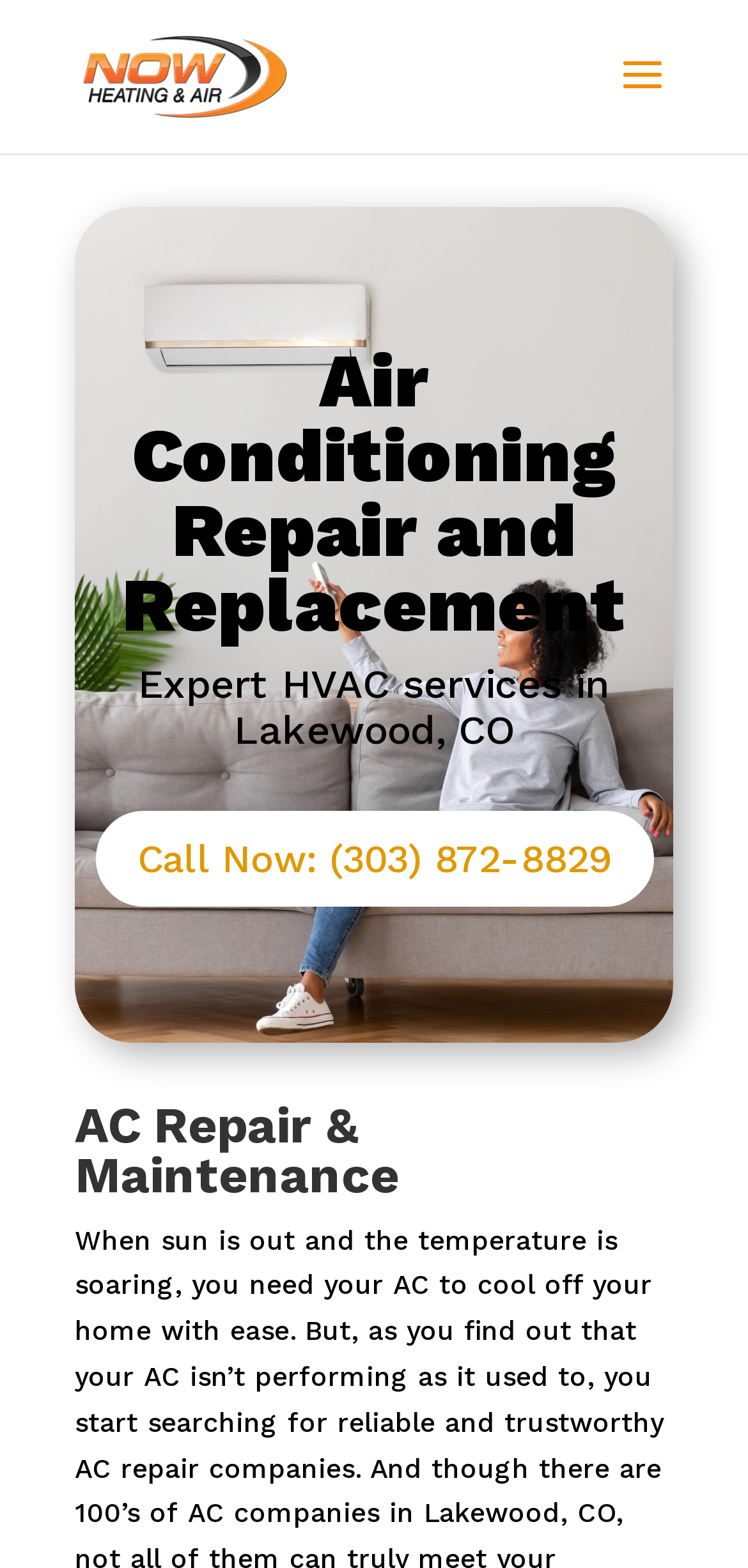Explain the features and main sections of the webpage comprehensively.

The webpage is about Air Conditioning Repair and Replacement services in Lakewood, CO, with a focus on HVAC services. At the top, there is a logo or icon with the text "Lakewood, CO HVAC" next to it, which is also a clickable link. Below this, there is a search bar that spans across most of the page width.

The main content of the page is divided into sections, with a prominent heading "Air Conditioning Repair and Replacement" at the top. Below this heading, there is a brief description of the services offered, stating "Expert HVAC services in Lakewood, CO". 

On the right side of the page, there is a call-to-action button "Call Now: (303) 872-8829" which is a clickable link. Further down, there is another heading "AC Repair & Maintenance", which likely leads to more information about these specific services. Overall, the page appears to be a service-based webpage with a clear focus on HVAC services in Lakewood, CO.